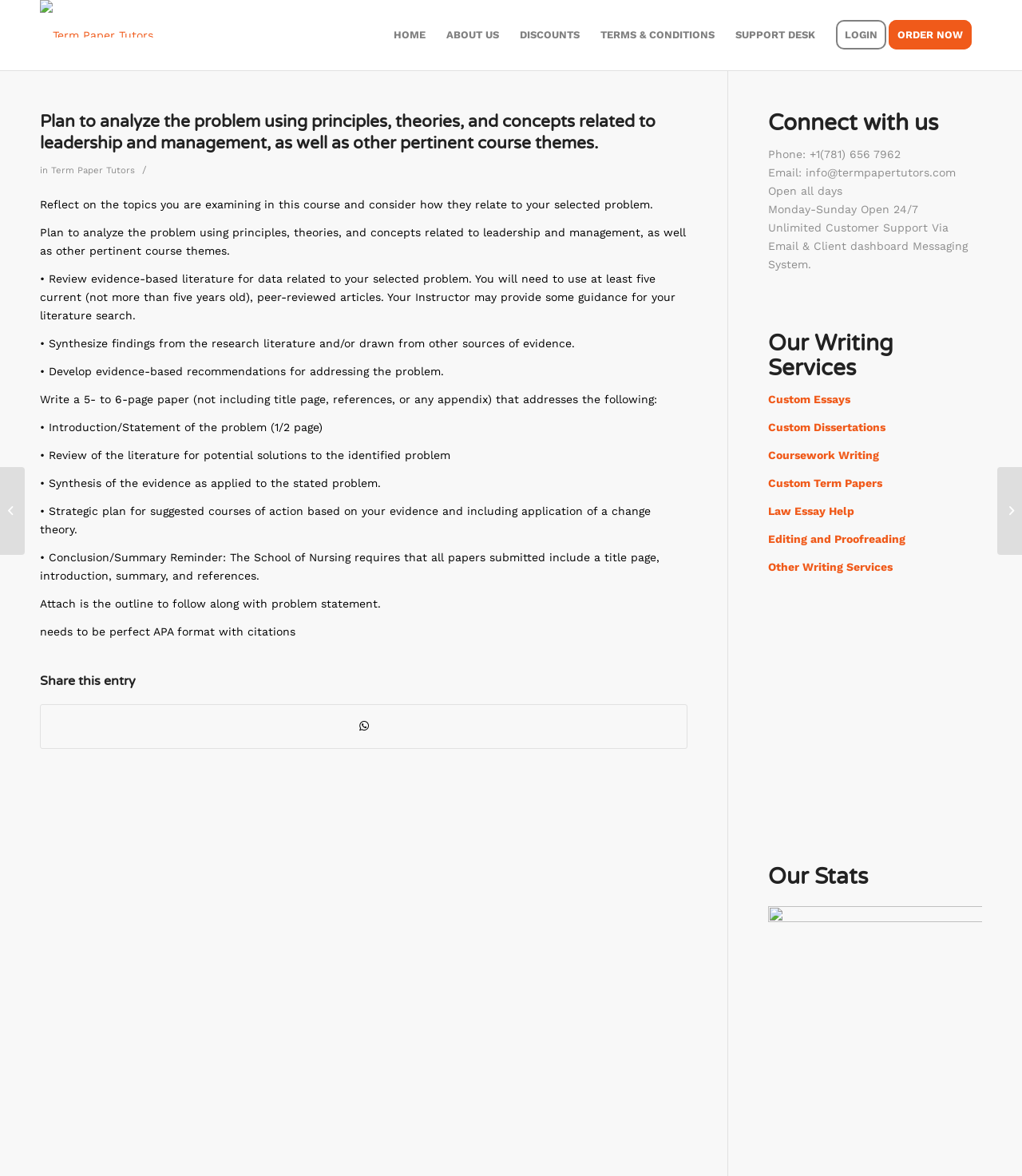Identify the bounding box coordinates of the element to click to follow this instruction: 'Click on the 'Identify what agencies and organizations would be called in to help with the...' link'. Ensure the coordinates are four float values between 0 and 1, provided as [left, top, right, bottom].

[0.0, 0.397, 0.024, 0.472]